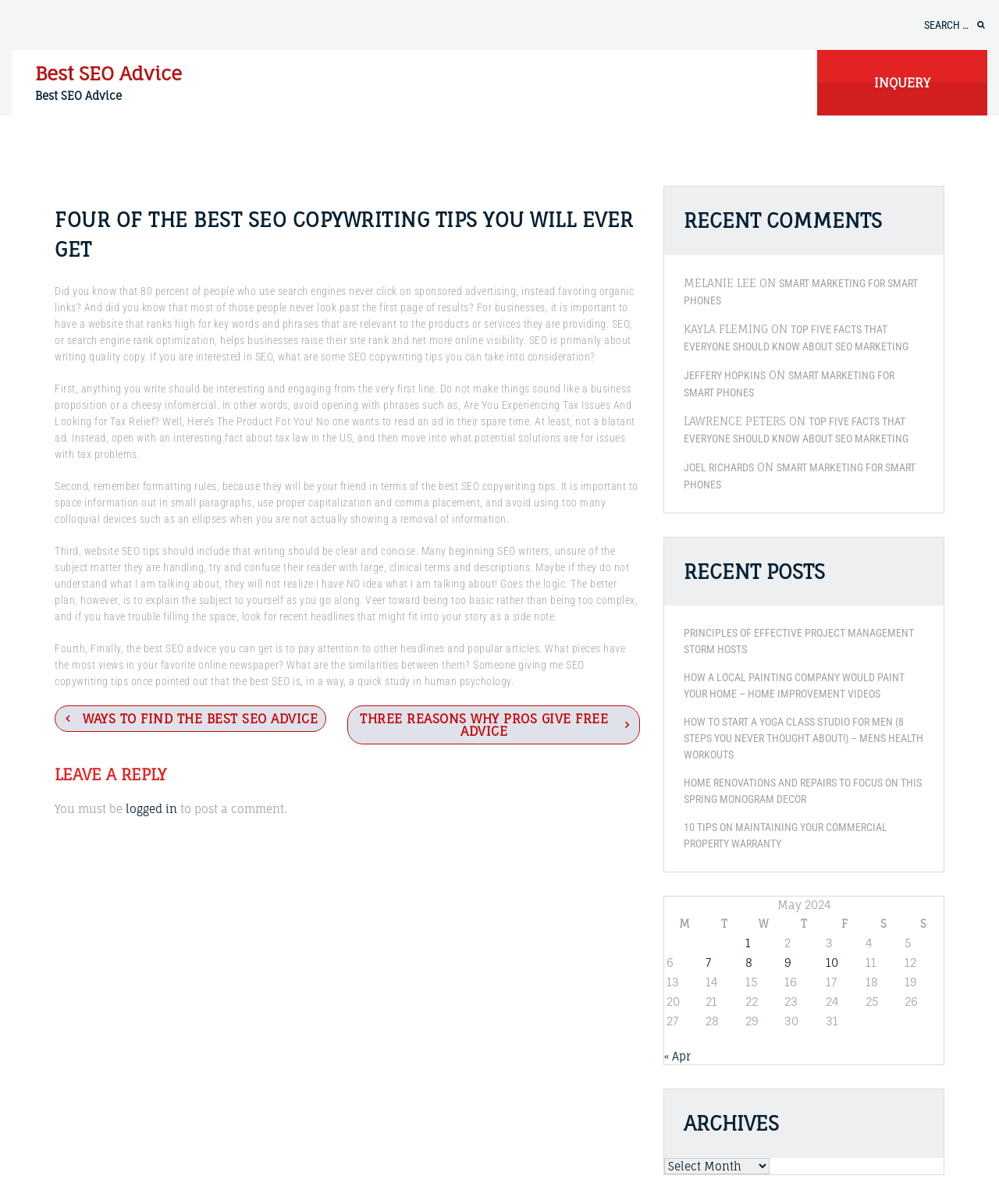Please find the main title text of this webpage.

Best SEO Advice

Best SEO Advice